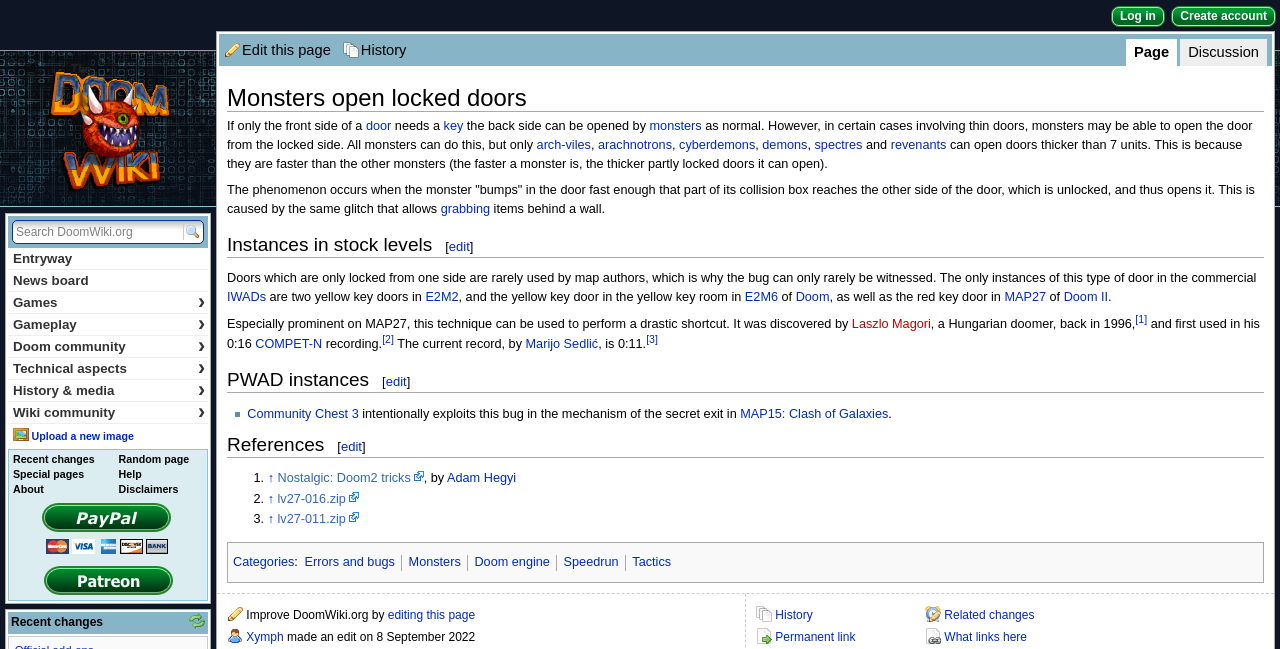What is the current record for completing a level using this technique?
Use the screenshot to answer the question with a single word or phrase.

0:11